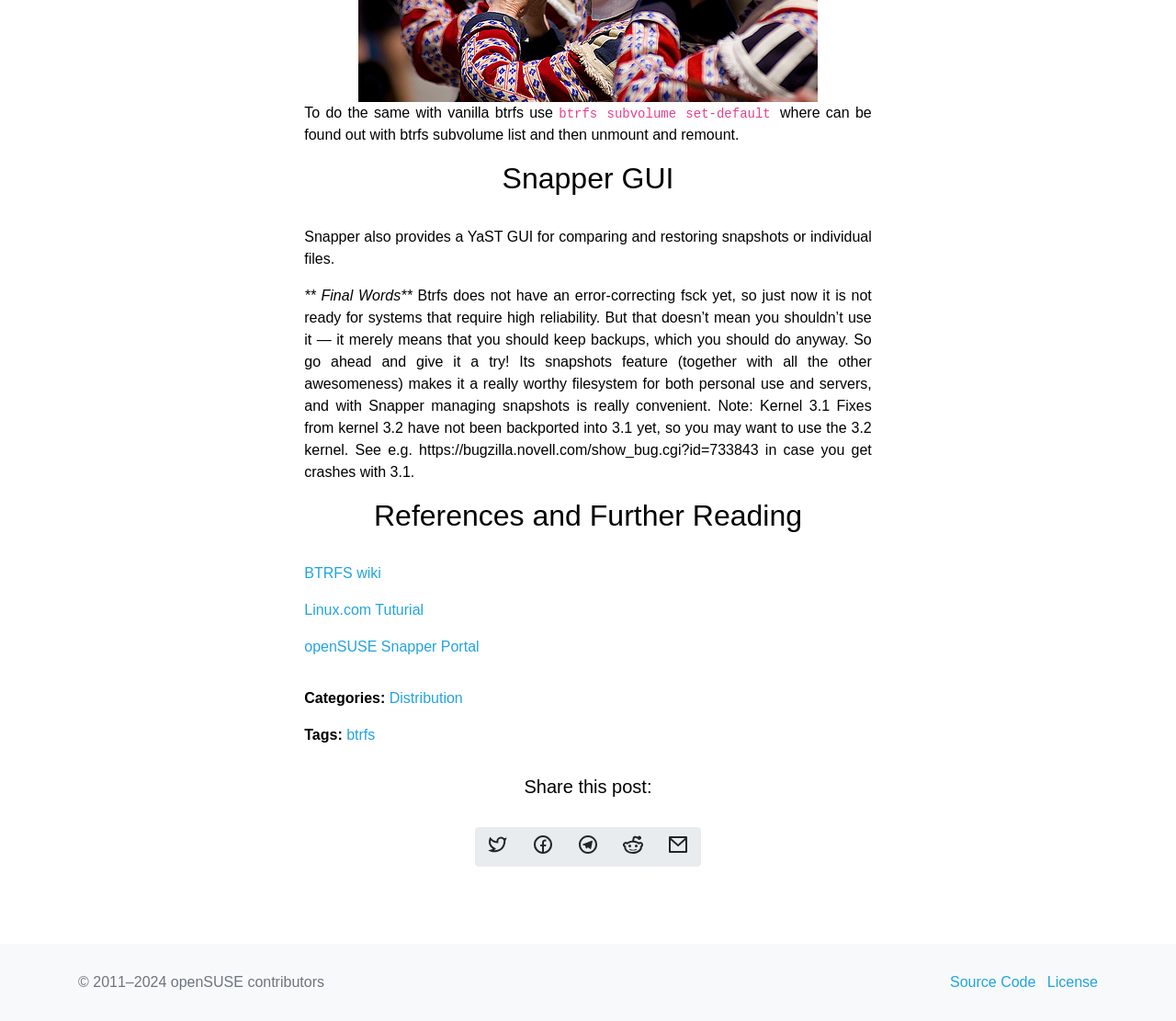Return the bounding box coordinates of the UI element that corresponds to this description: "openSUSE Snapper Portal". The coordinates must be given as four float numbers in the range of 0 and 1, [left, top, right, bottom].

[0.259, 0.626, 0.407, 0.641]